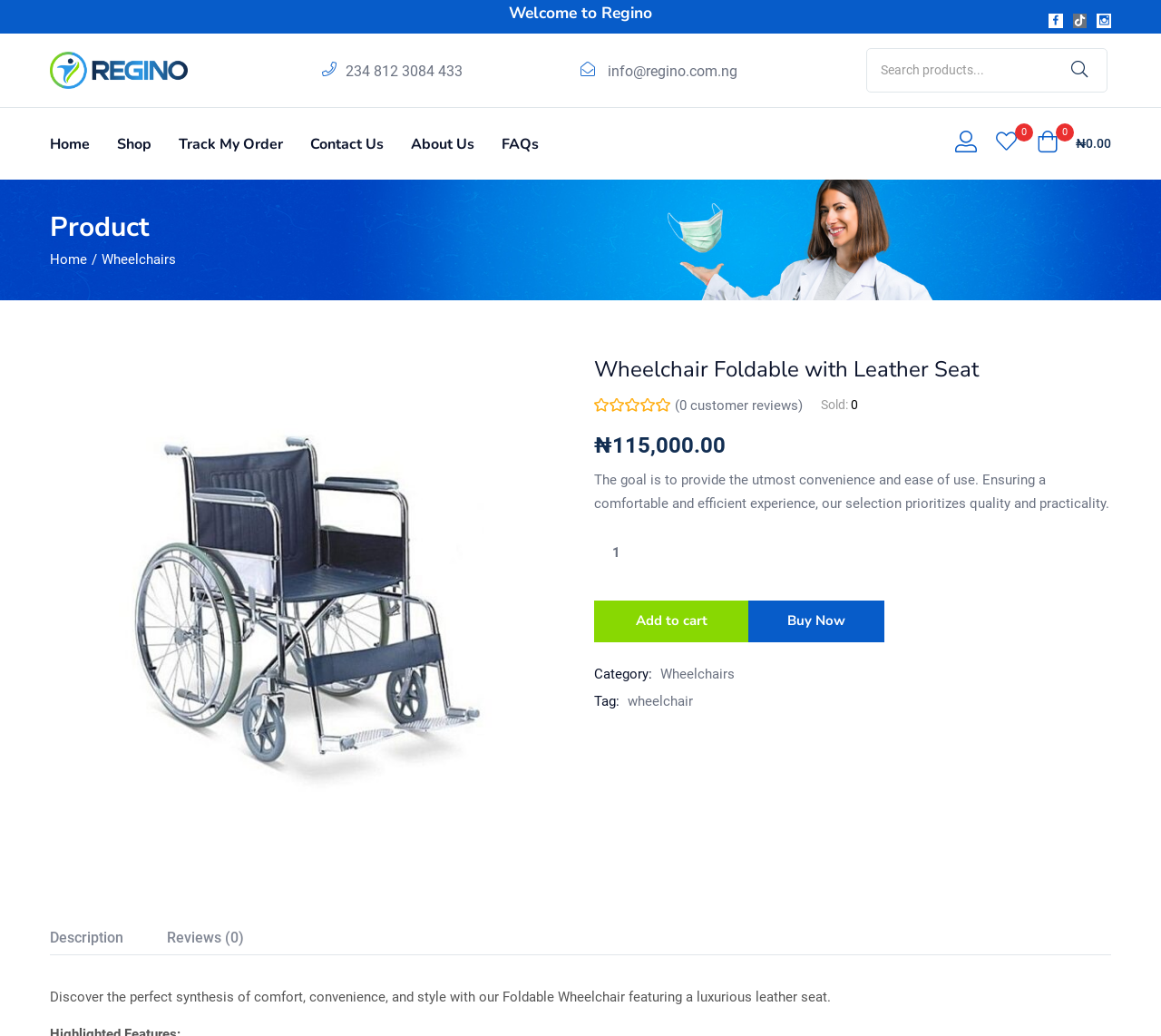Locate the bounding box coordinates of the clickable area needed to fulfill the instruction: "Track my order".

[0.154, 0.104, 0.267, 0.173]